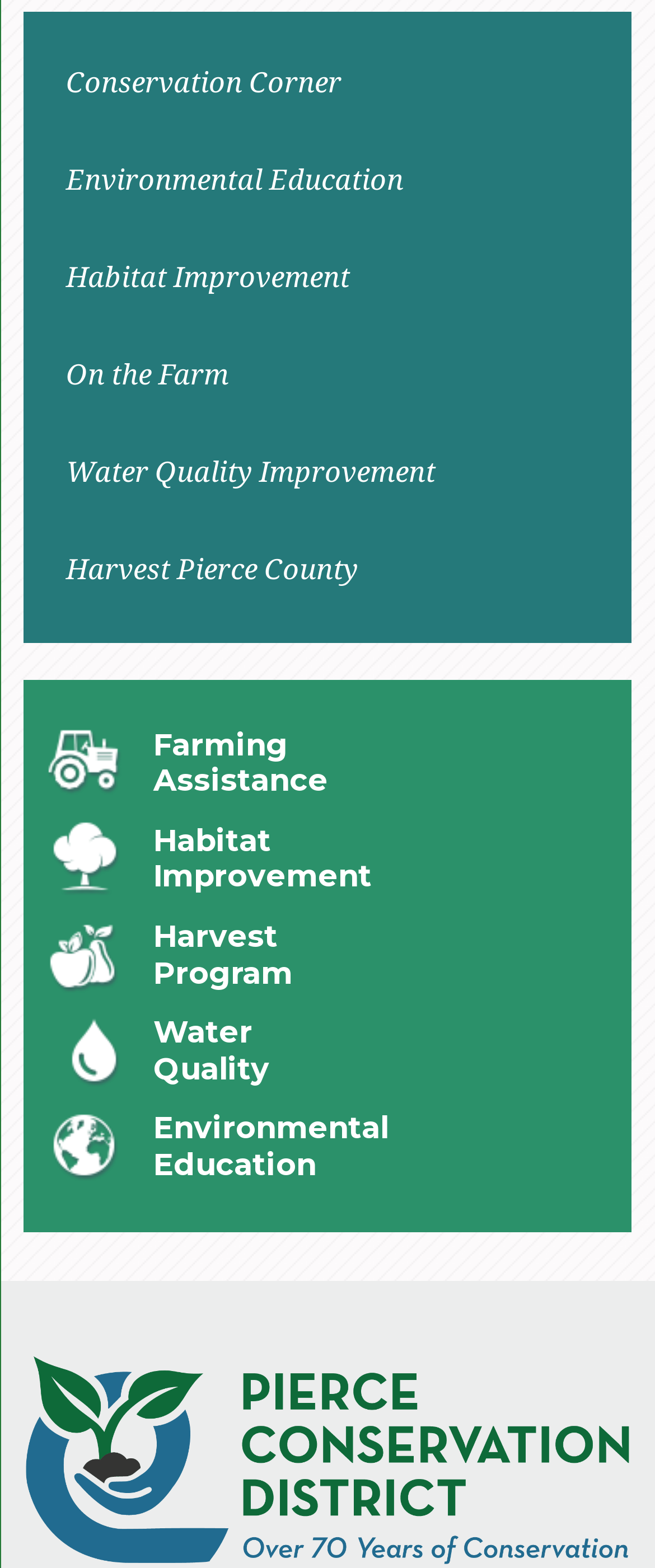Use one word or a short phrase to answer the question provided: 
How many links are in the complementary section?

5